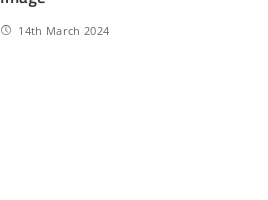Give a detailed account of the visual content in the image.

The image titled "How Social Media Shapes Body Image" is associated with an article published on March 14, 2024. It is part of the "You Might Also Enjoy" section, which highlights related content that engages readers further into the themes of digital reflections and social media's influence on body perception.